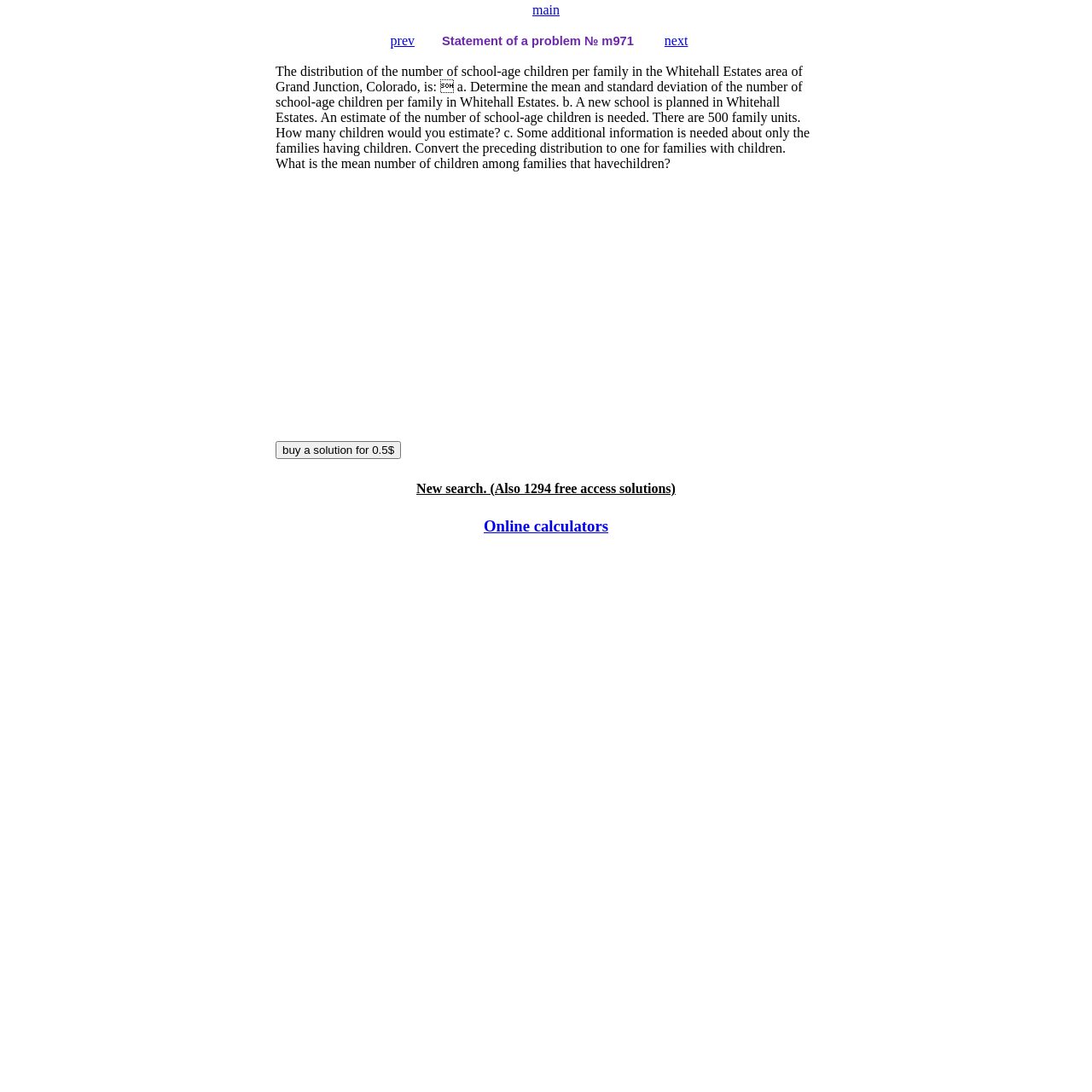Provide an in-depth caption for the contents of the webpage.

The webpage appears to be a problem-solving platform, specifically focused on statistics and mathematics. At the top, there is a heading that reads "Online calculators". Below this heading, there is a table with a single row and two columns. The left column contains a statement of a problem, which is a statistical question about the distribution of school-age children in the Whitehall Estates area of Grand Junction, Colorado. The problem is divided into three parts: determining the mean and standard deviation of the number of school-age children per family, estimating the number of children needed for a new school, and converting the distribution to one for families with children.

To the left of the problem statement, there are three links: "main", "prev", and "next", which suggest that this problem is part of a series. Above the problem statement, there is a heading that reads "Statement of a problem № m971". Below the problem statement, there is a button that allows users to "buy a solution for 0.5$". Additionally, there is an iframe that displays an advertisement.

On the right side of the page, there is another table with a single row and one column. This table contains a link that reads "New search. (Also 1294 free access solutions)", which suggests that users can search for other problems or access free solutions.